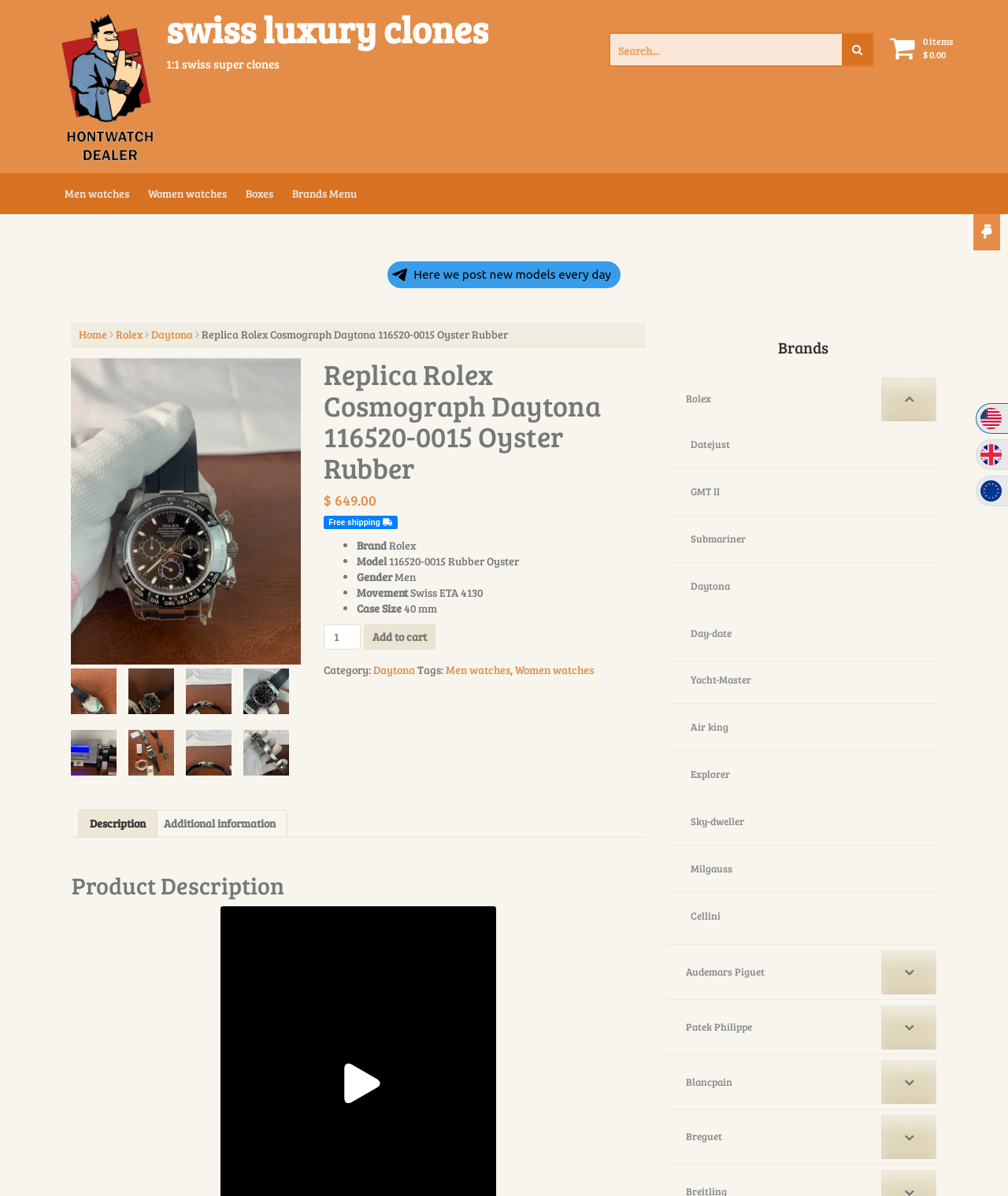Look at the image and give a detailed response to the following question: What is the case size of the watch?

I found the answer in the product description section, where it lists the case size as '40 mm'.